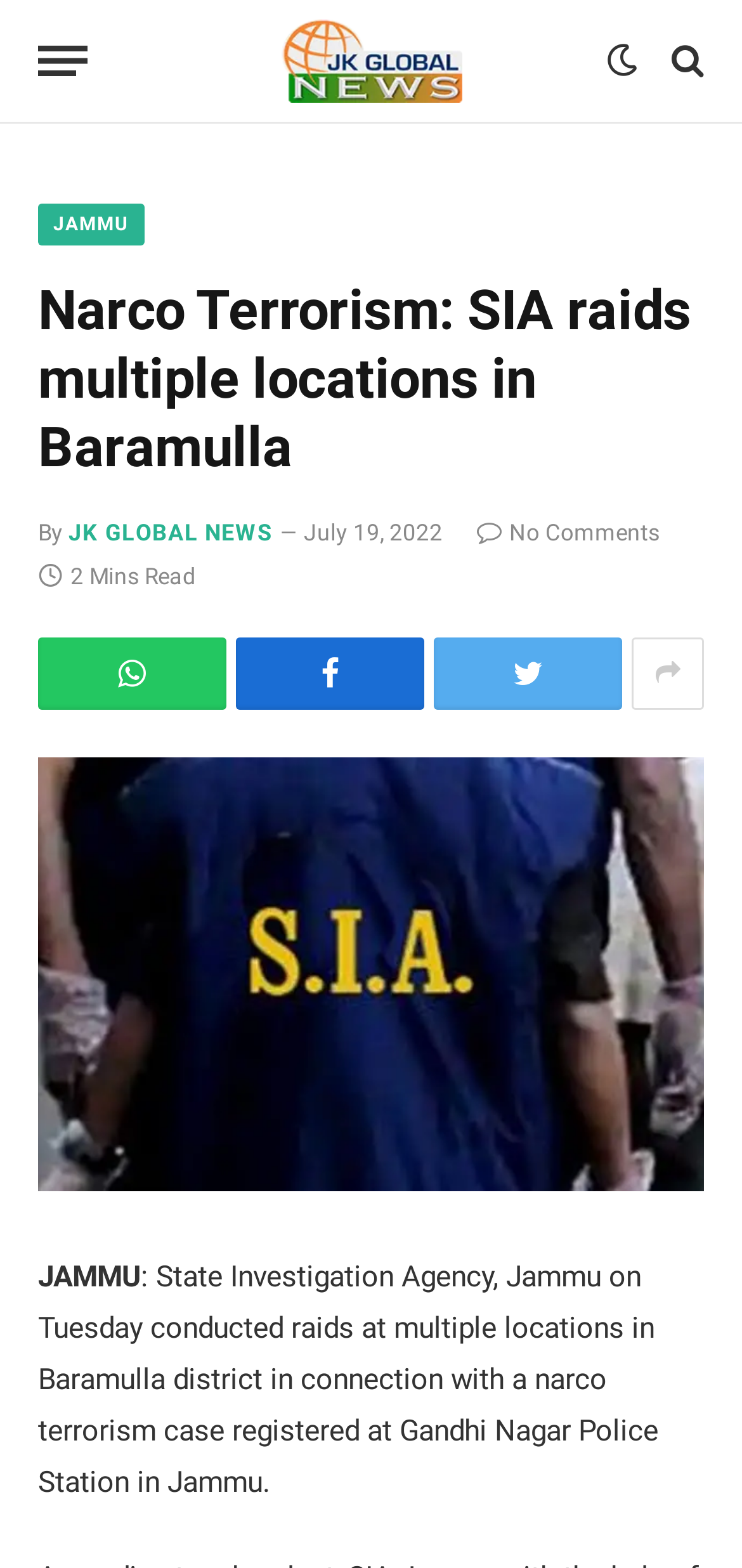Determine the bounding box coordinates of the UI element described by: "JK Global News".

[0.092, 0.331, 0.366, 0.348]